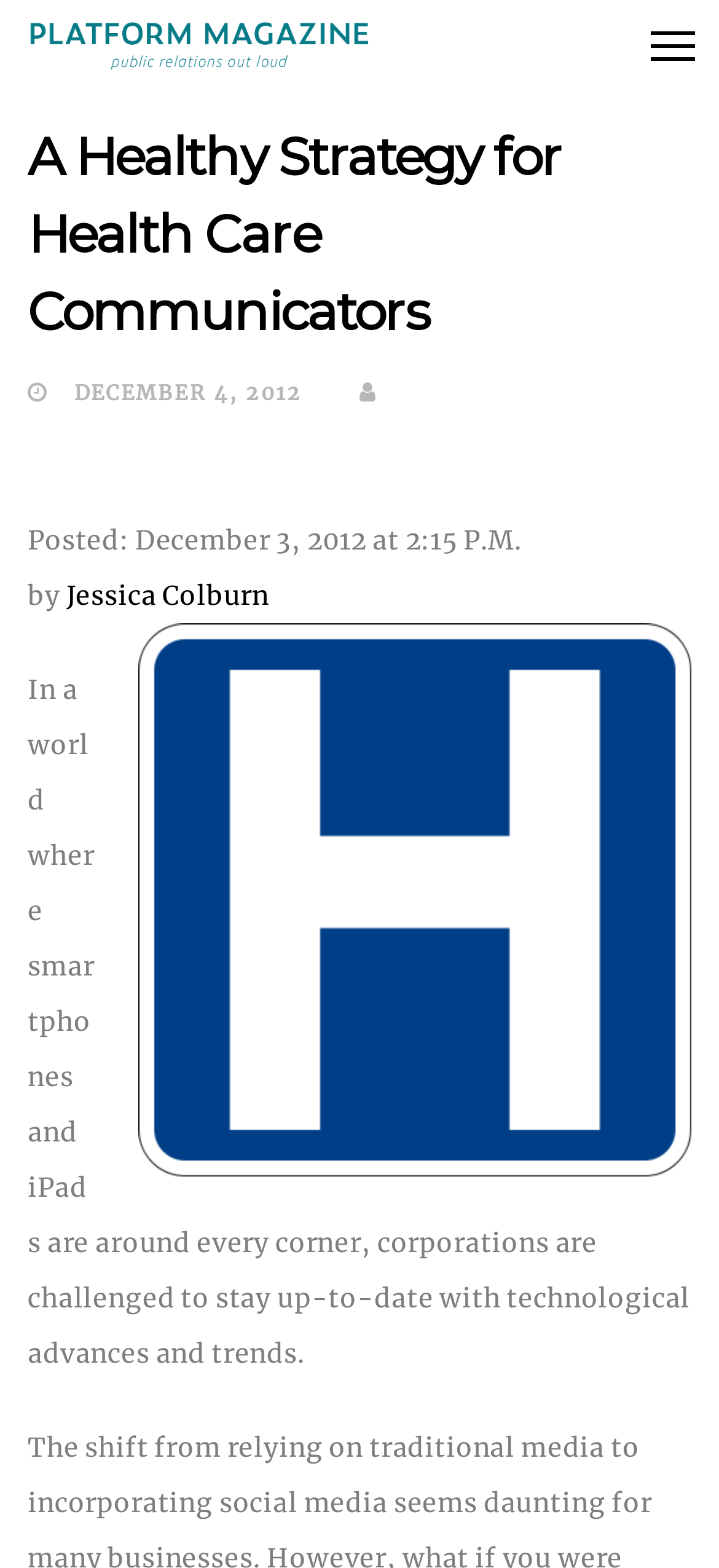What is the time of posting of this article?
Provide a one-word or short-phrase answer based on the image.

2:15 P.M.